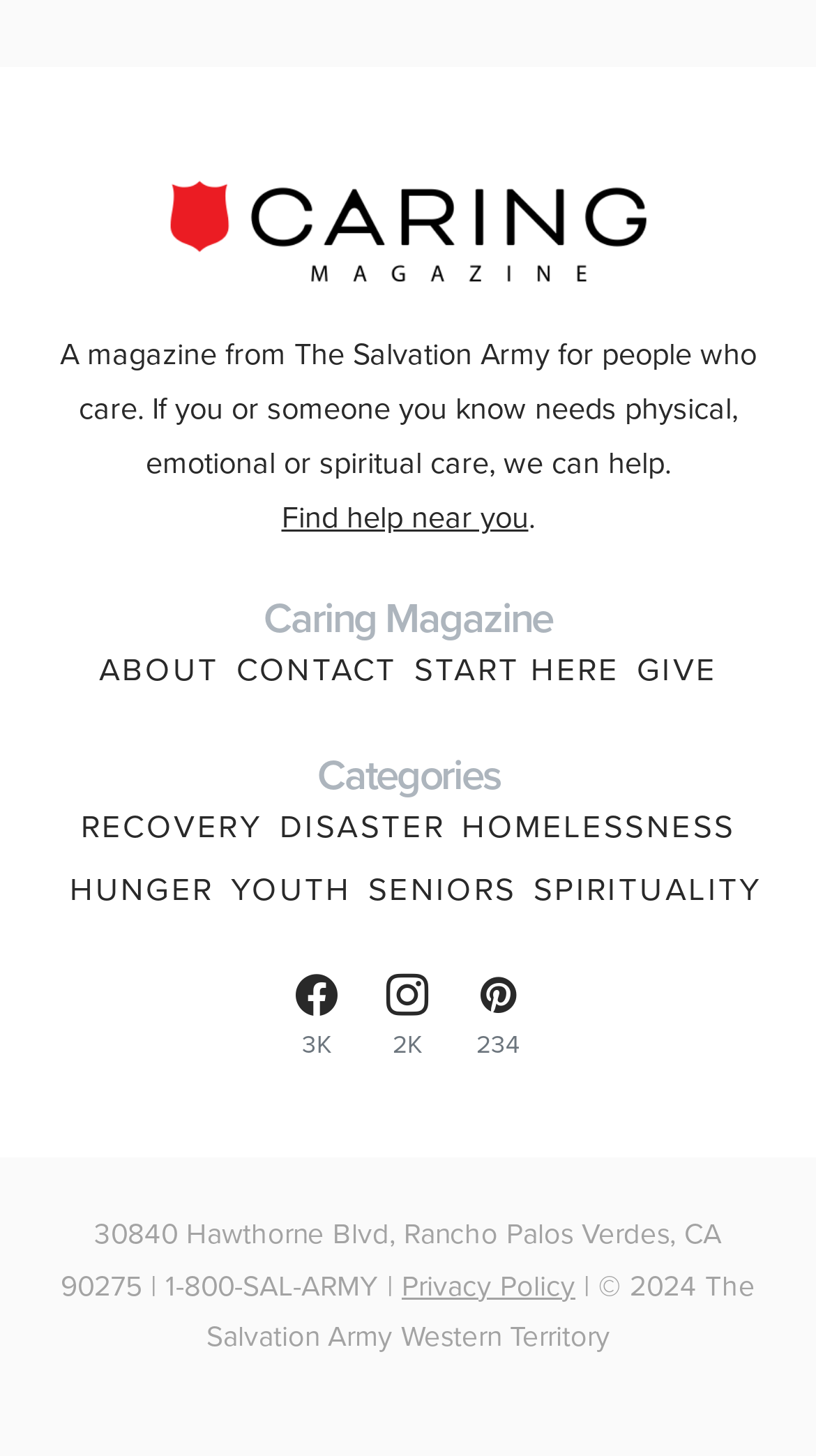Using the provided element description "Contact", determine the bounding box coordinates of the UI element.

[0.289, 0.444, 0.487, 0.477]